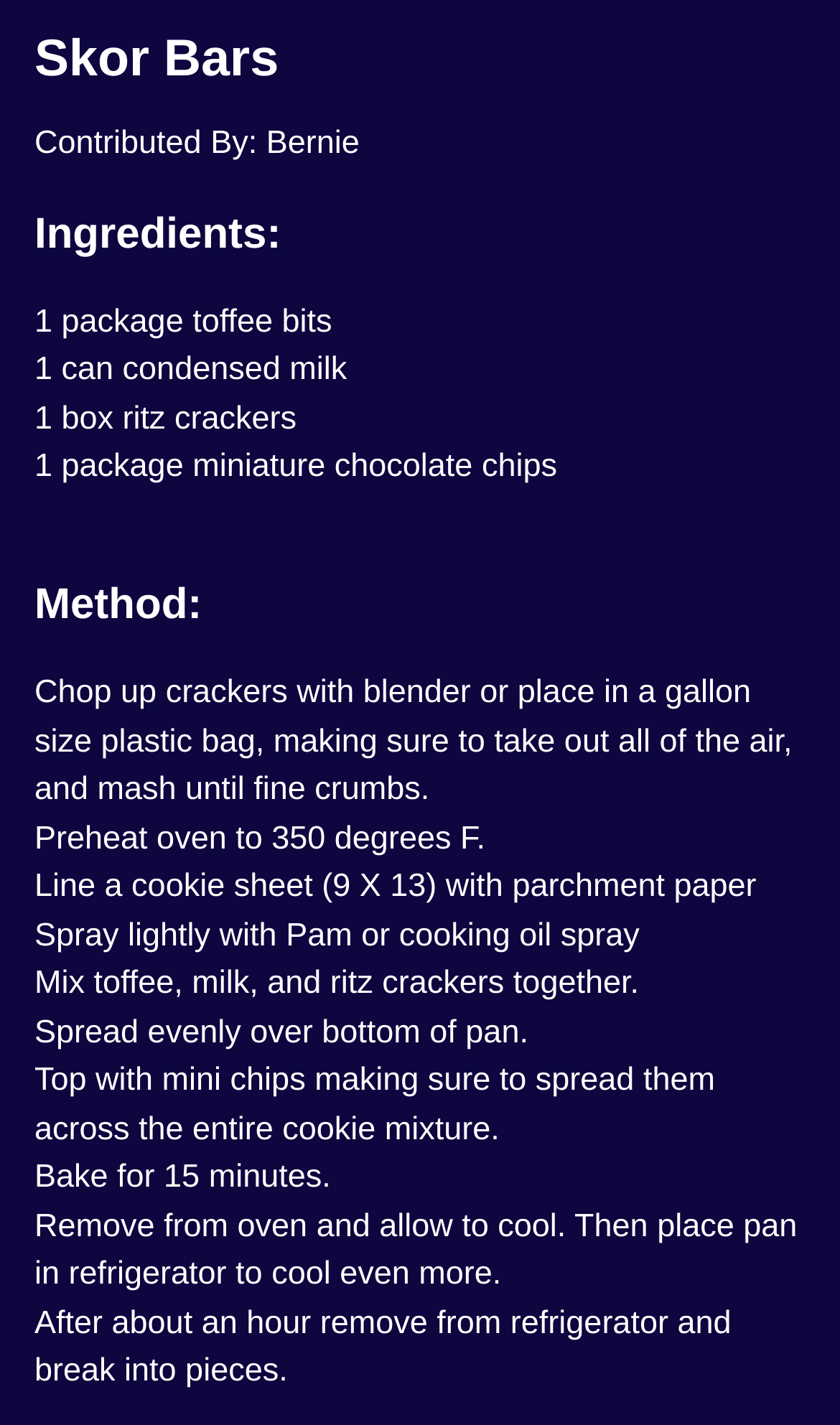How many ingredients are required?
Please answer the question with as much detail as possible using the screenshot.

The ingredients are listed under the heading 'Ingredients:', and there are four StaticText elements that describe the ingredients, which are '1 package toffee bits', '1 can condensed milk', '1 box ritz crackers', and '1 package miniature chocolate chips'. Therefore, there are 4 ingredients required.